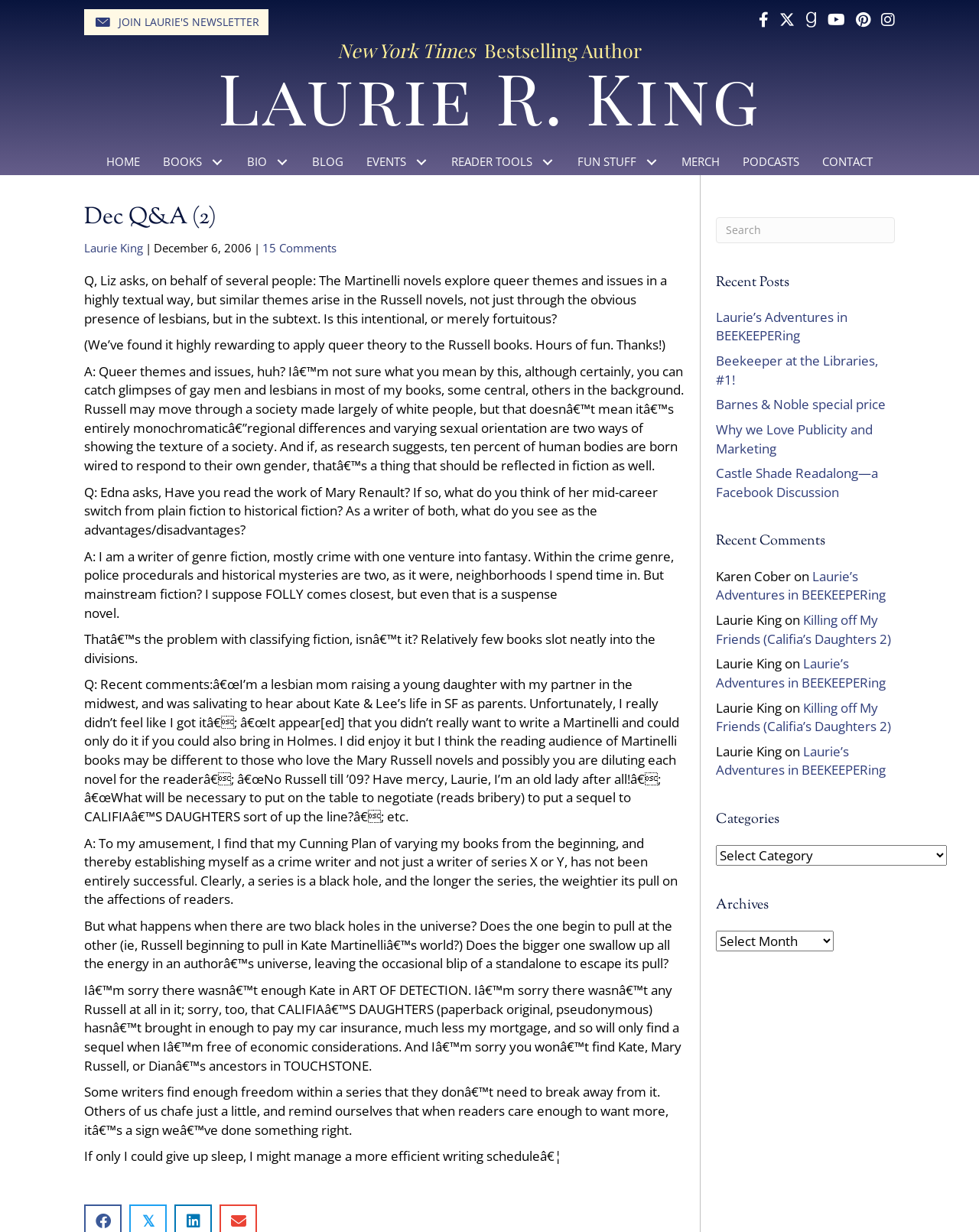Determine the bounding box coordinates of the section to be clicked to follow the instruction: "Follow NCBI on Twitter". The coordinates should be given as four float numbers between 0 and 1, formatted as [left, top, right, bottom].

None